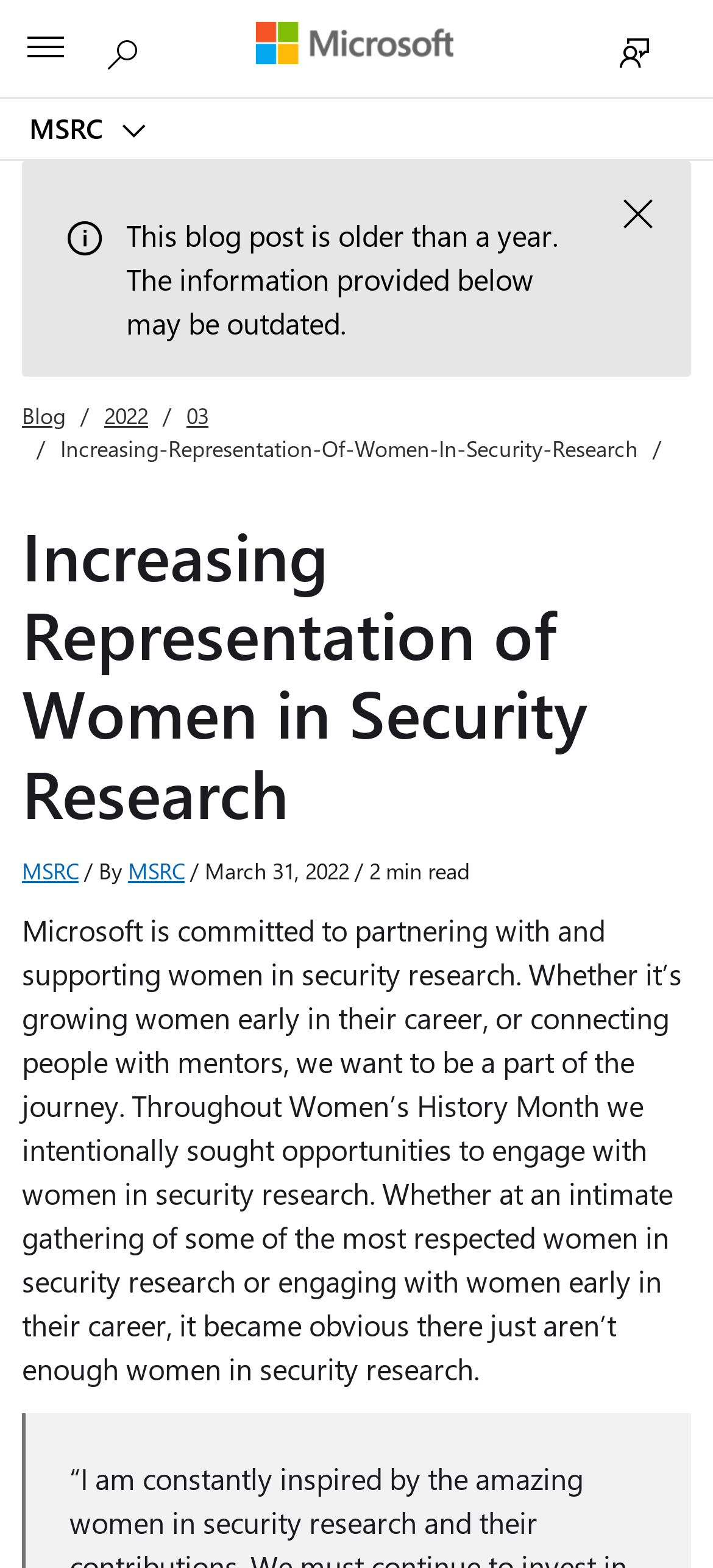What is the purpose of the button with the text 'Close alert'?
Using the information from the image, give a concise answer in one word or a short phrase.

To close the alert